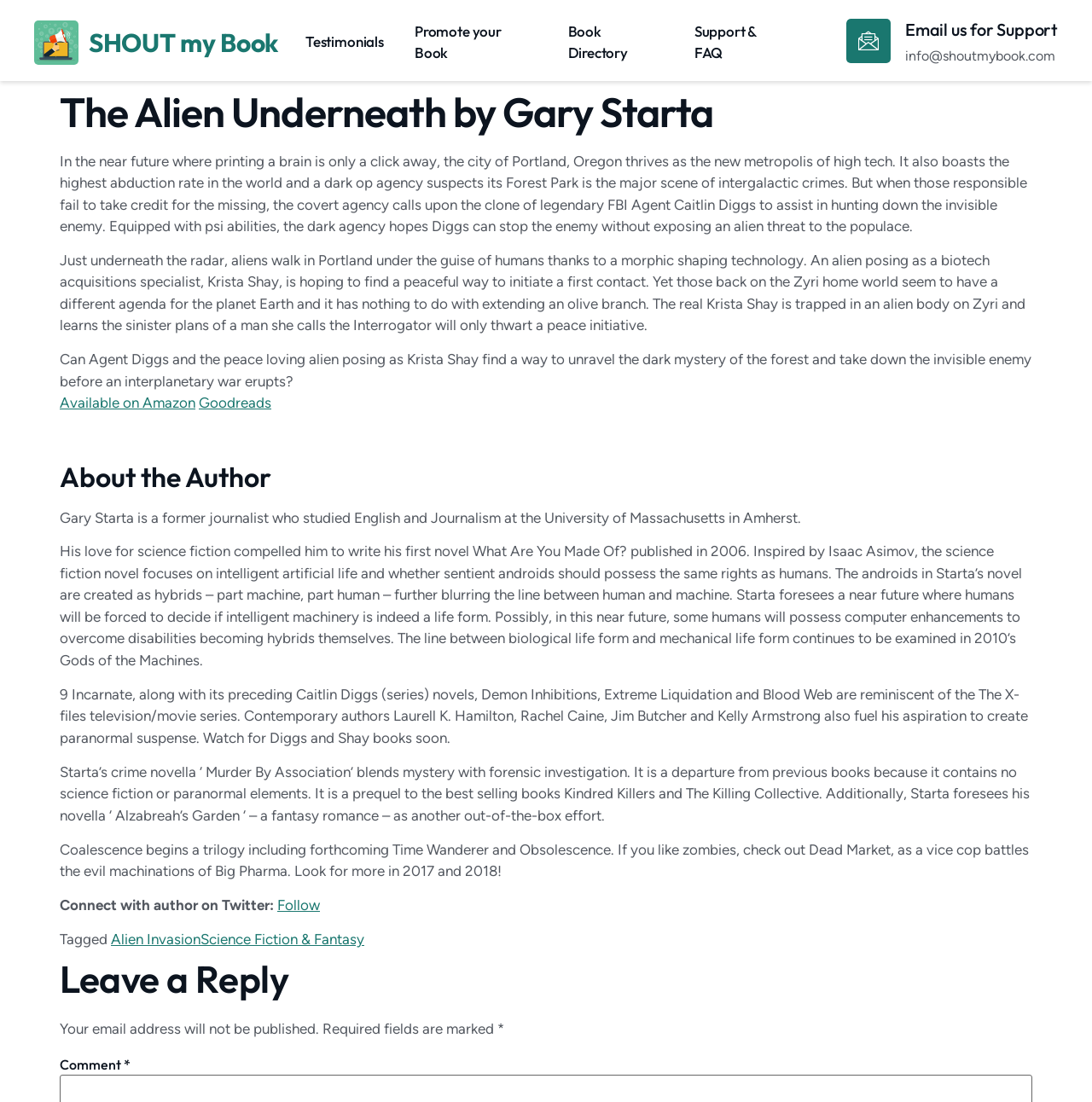Give the bounding box coordinates for this UI element: "Alien Invasion". The coordinates should be four float numbers between 0 and 1, arranged as [left, top, right, bottom].

[0.102, 0.844, 0.184, 0.86]